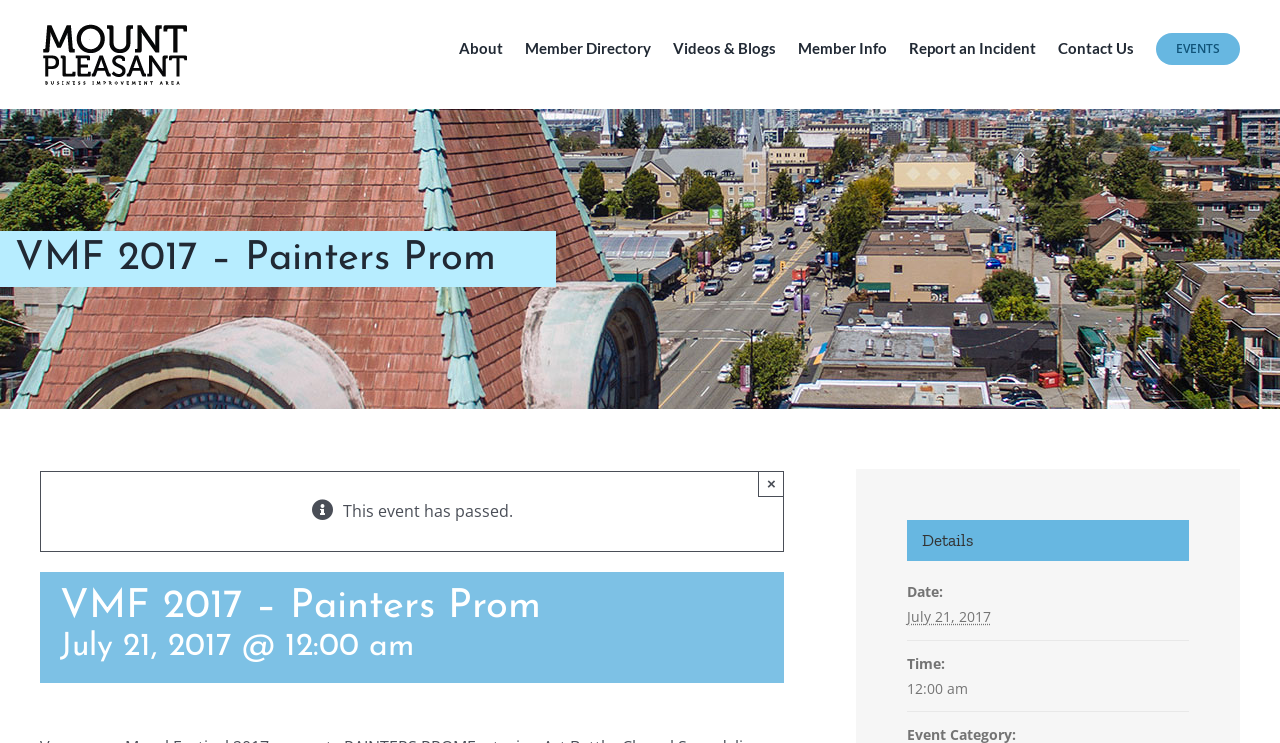Can I report an incident on this page? Examine the screenshot and reply using just one word or a brief phrase.

Yes